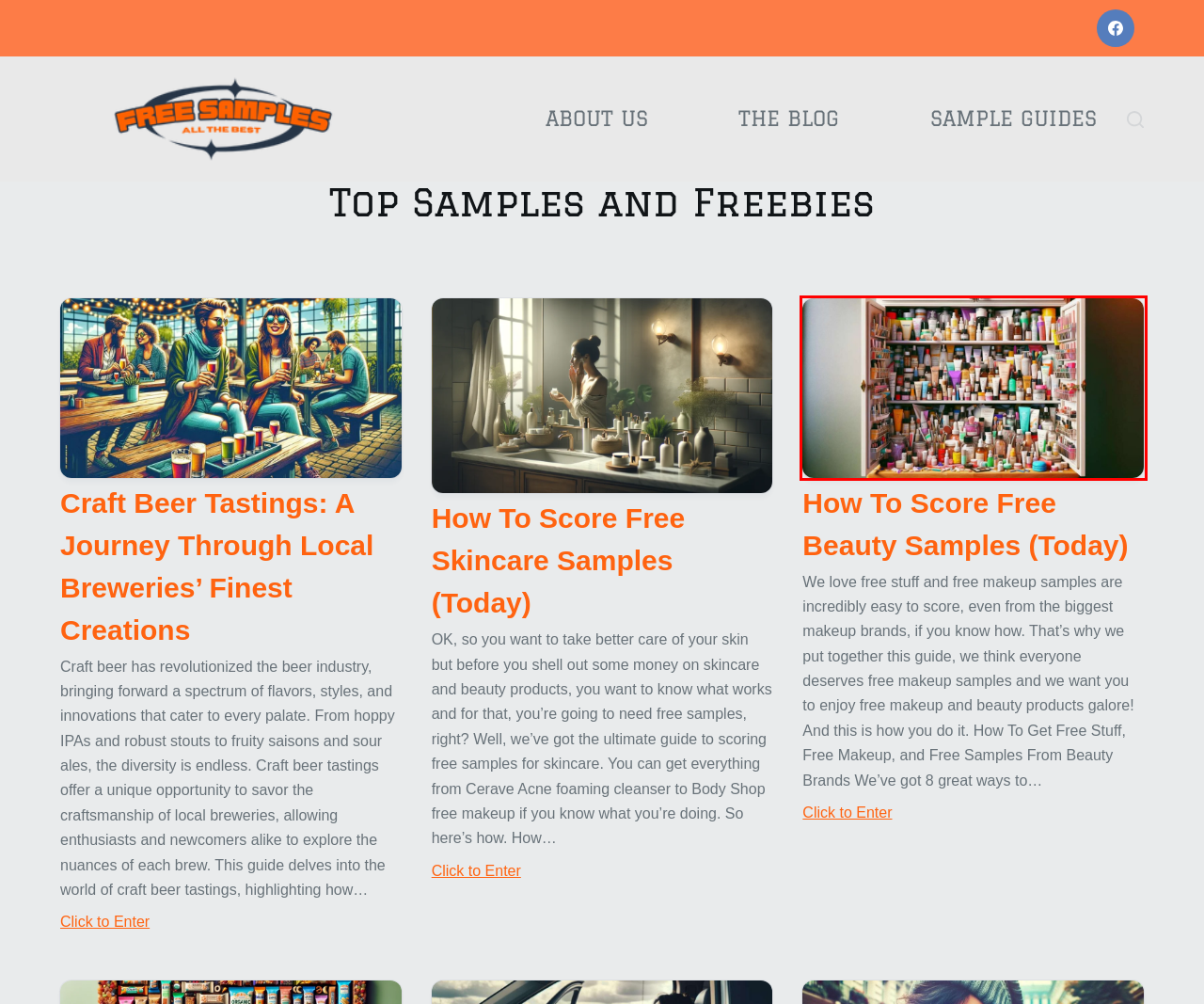You are given a screenshot depicting a webpage with a red bounding box around a UI element. Select the description that best corresponds to the new webpage after clicking the selected element. Here are the choices:
A. Blog - Free Samples
B. About Us - Free Samples
C. How To Score Free Skincare Samples (Today) - Free Samples
D. Free Samples Free Samples, Freebies, Giveaways
E. Brews Without Bills: Your Ultimate Guide to Coffee Samples - Free Samples
F. Terms and Conditions - Free Samples
G. How To Score Free Beauty Samples (Today) - Free Samples
H. Craft Beer Tastings: A Journey Through Local Breweries' Finest Creations - Free Samples

G